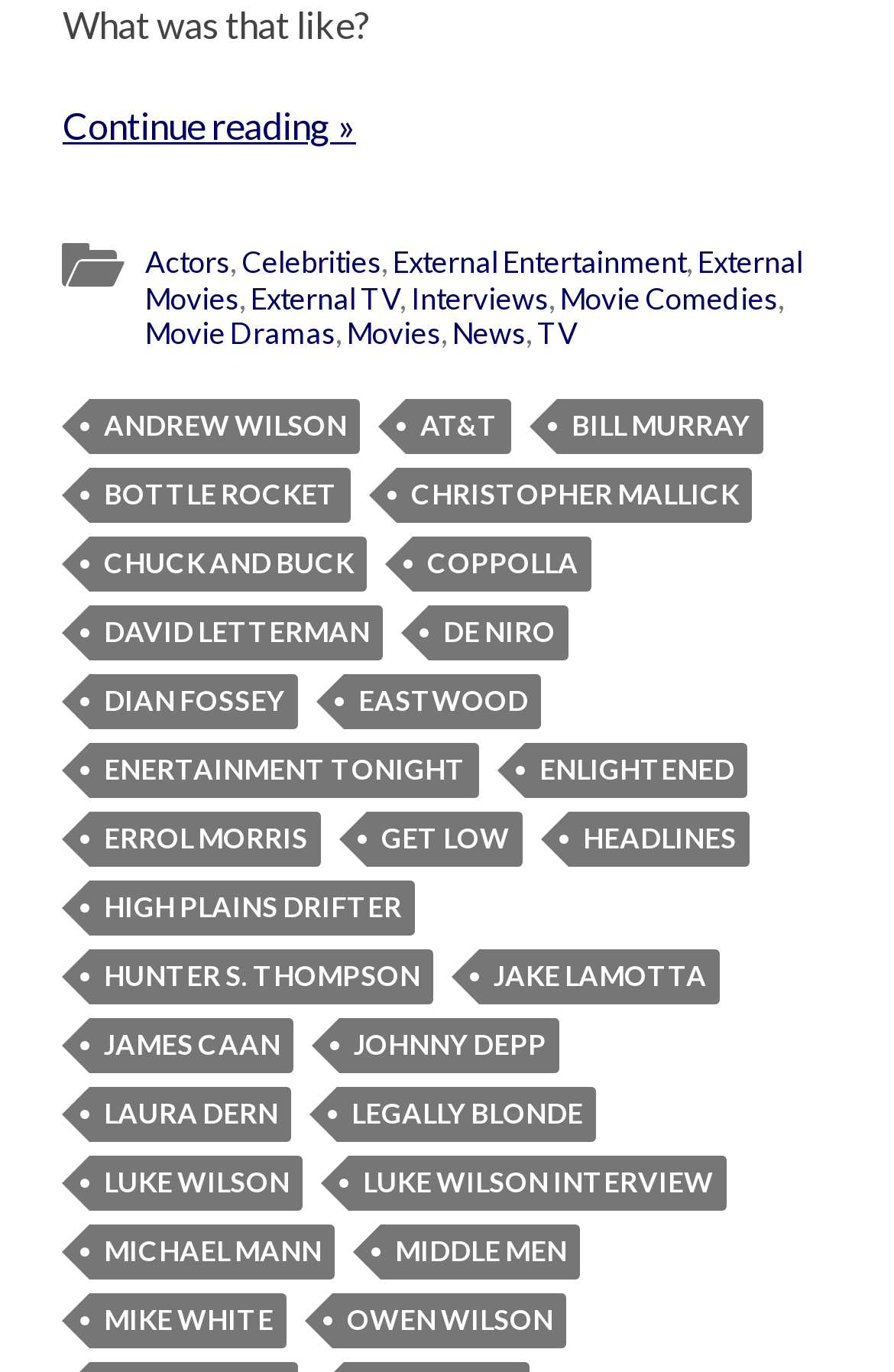What is the profession of the people mentioned?
Look at the screenshot and provide an in-depth answer.

The links to 'Actors', 'Celebrities', and specific individuals such as 'Bill Murray' and 'Luke Wilson' suggest that the people being discussed are actors.